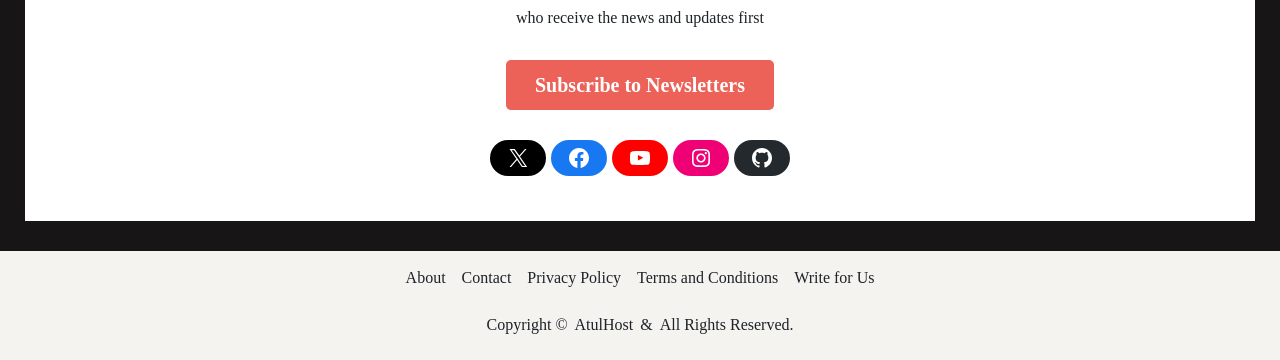Identify the coordinates of the bounding box for the element that must be clicked to accomplish the instruction: "Subscribe to newsletters".

[0.396, 0.166, 0.604, 0.307]